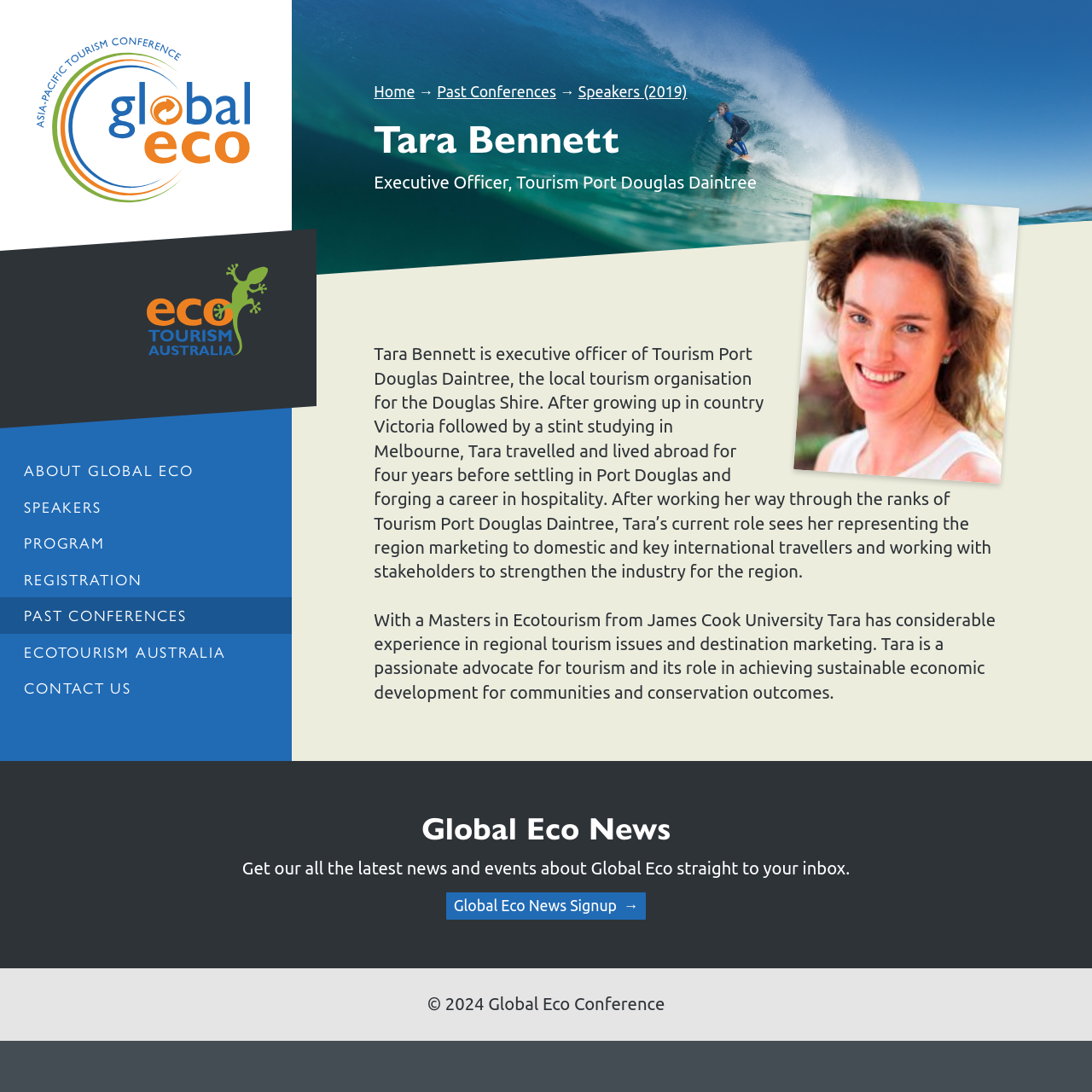Give a detailed account of the webpage's layout and content.

The webpage is about the 2019 Speaker of the Global Eco Asia-Pacific Tourism Conference. At the top, there is a navigation menu with links to different sections of the conference website, including "ABOUT GLOBAL ECO", "SPEAKERS", "PROGRAM", "REGISTRATION", "PAST CONFERENCES", "ECOTOURISM AUSTRALIA", and "CONTACT US". 

Below the navigation menu, there is a main section that contains information about the speaker, Tara Bennett. Her name is displayed in a heading, followed by her title, "Executive Officer, Tourism Port Douglas Daintree". There is also an image of Tara Bennett on the right side of the page. 

The main section also contains a brief biography of Tara Bennett, which describes her background, experience, and role in the tourism industry. The biography is divided into two paragraphs, with the first paragraph describing her career and the second paragraph highlighting her education and advocacy for sustainable tourism.

On the bottom left of the page, there is a section titled "Global Eco News" that invites visitors to sign up for the latest news and events about Global Eco. This section contains a brief description and a link to sign up for the newsletter.

Finally, at the very bottom of the page, there is a copyright notice that reads "© 2024 Global Eco Conference".